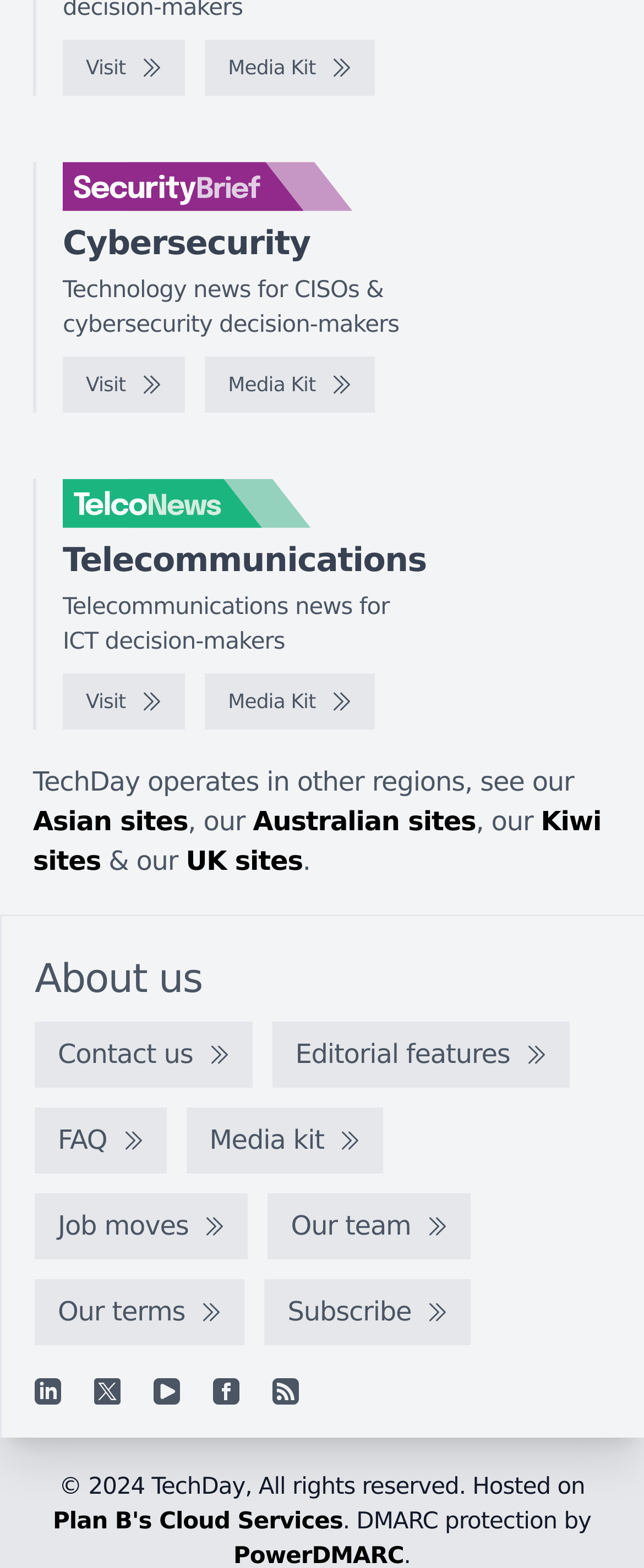Determine the coordinates of the bounding box that should be clicked to complete the instruction: "Visit SecurityBrief". The coordinates should be represented by four float numbers between 0 and 1: [left, top, right, bottom].

[0.097, 0.025, 0.287, 0.061]